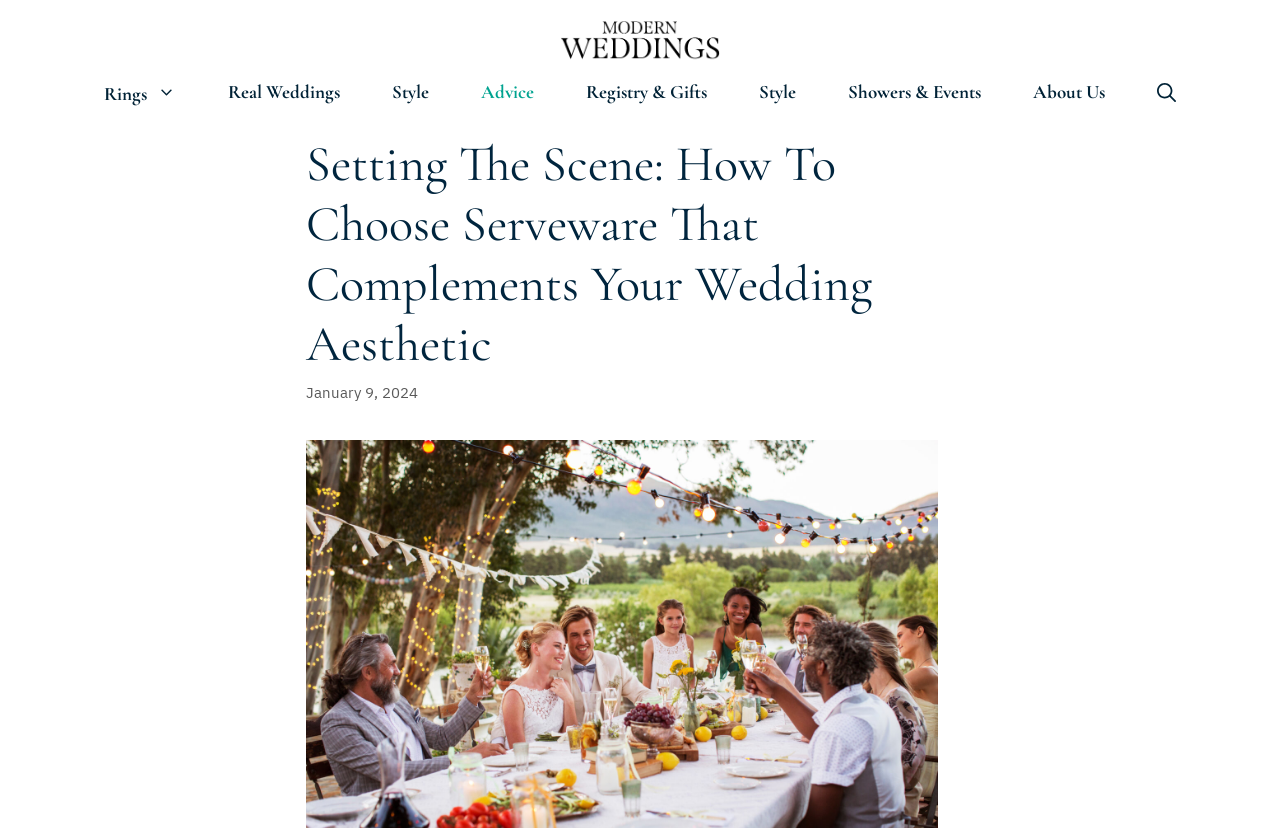What type of content is the webpage about? Look at the image and give a one-word or short phrase answer.

Wedding